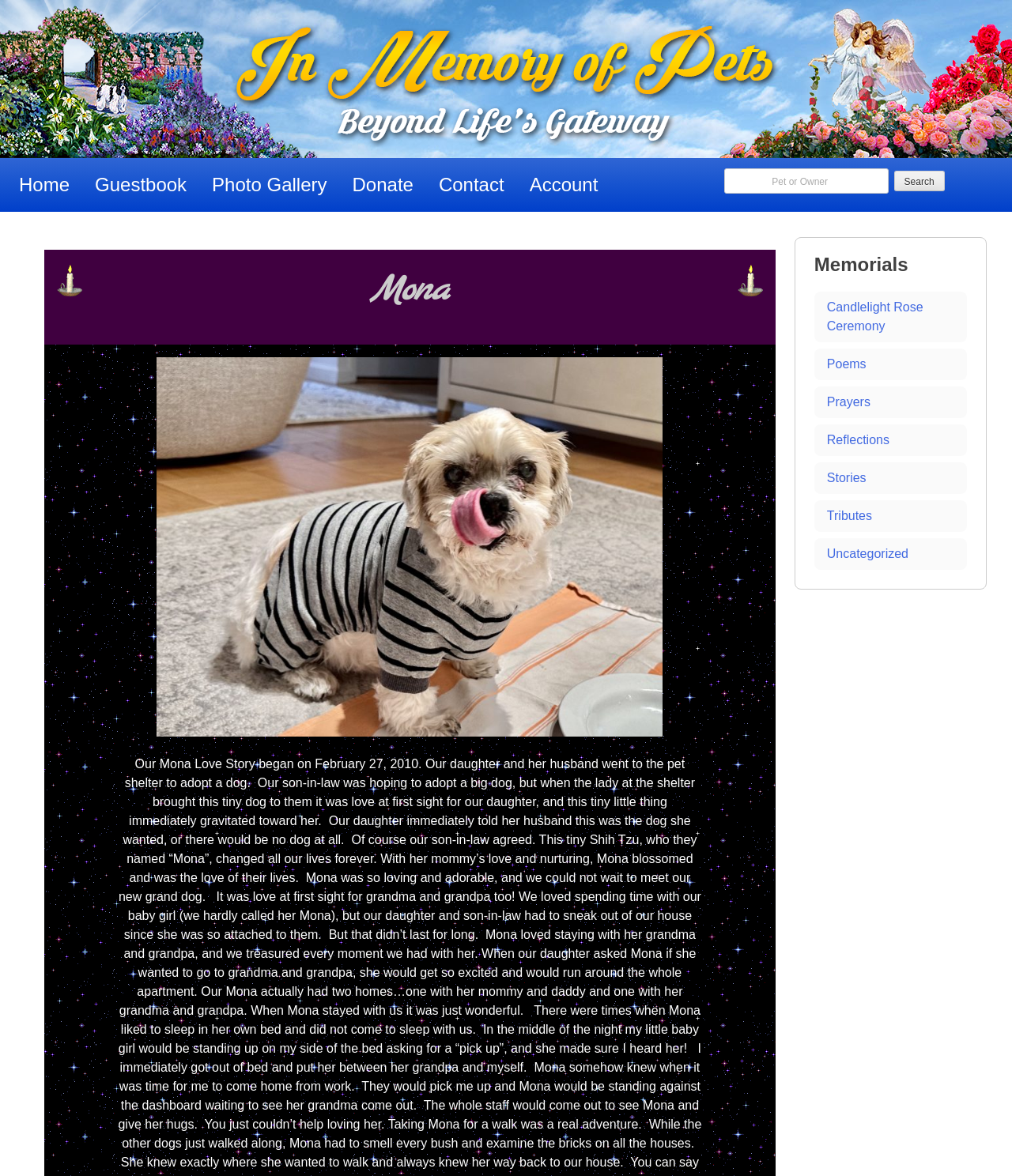Please provide a comprehensive answer to the question below using the information from the image: What are the main sections of the website?

The main sections of the website are obtained from the links at the top of the webpage, which include 'Home', 'Guestbook', 'Photo Gallery', 'Donate', 'Contact', and 'Account'.